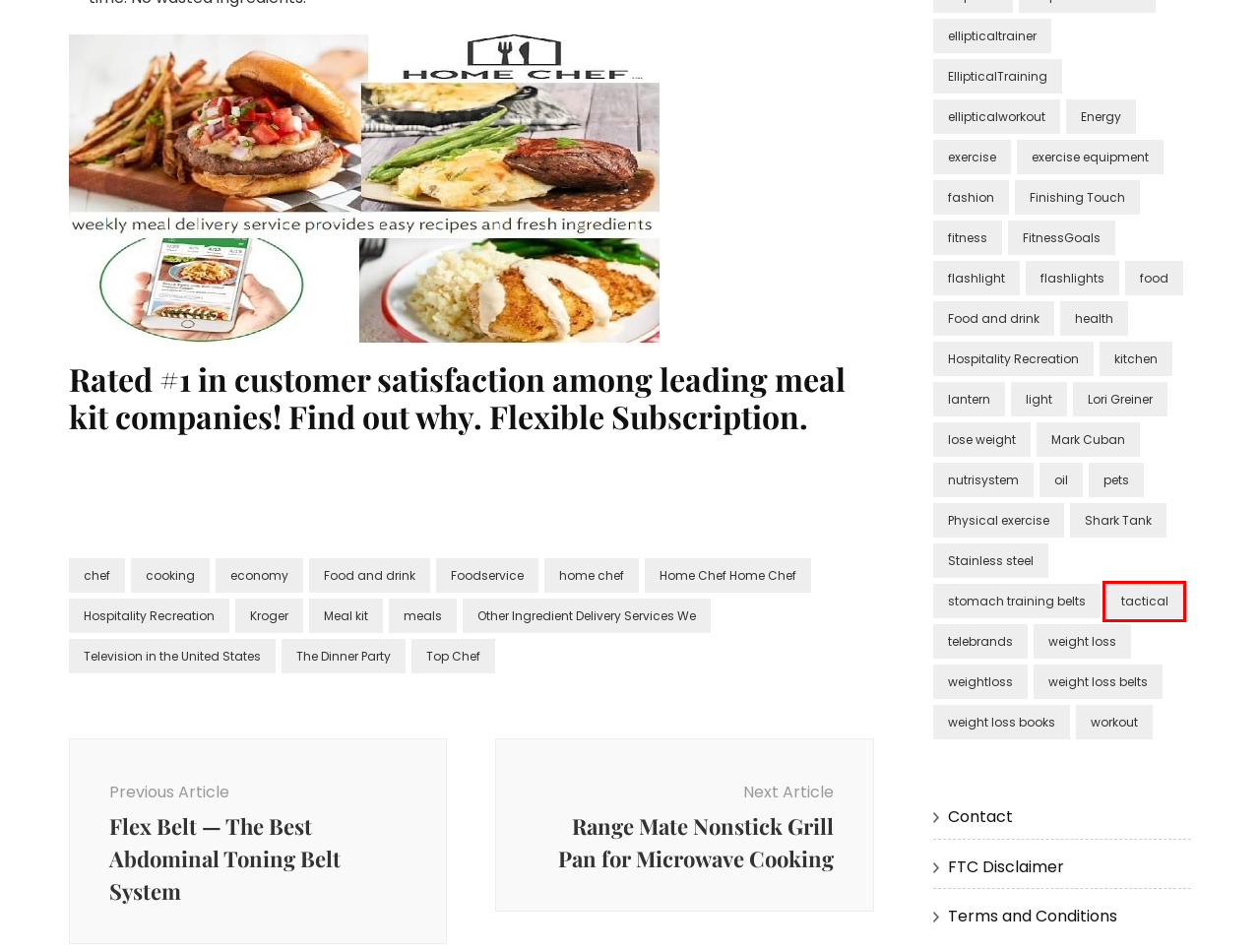Analyze the webpage screenshot with a red bounding box highlighting a UI element. Select the description that best matches the new webpage after clicking the highlighted element. Here are the options:
A. fitness  | DRTV Marketplace
B. light  | DRTV Marketplace
C. Energy  | DRTV Marketplace
D. weight loss  | DRTV Marketplace
E. The Dinner Party  | DRTV Marketplace
F. weight loss belts  | DRTV Marketplace
G. Other Ingredient Delivery Services We  | DRTV Marketplace
H. tactical  | DRTV Marketplace

H